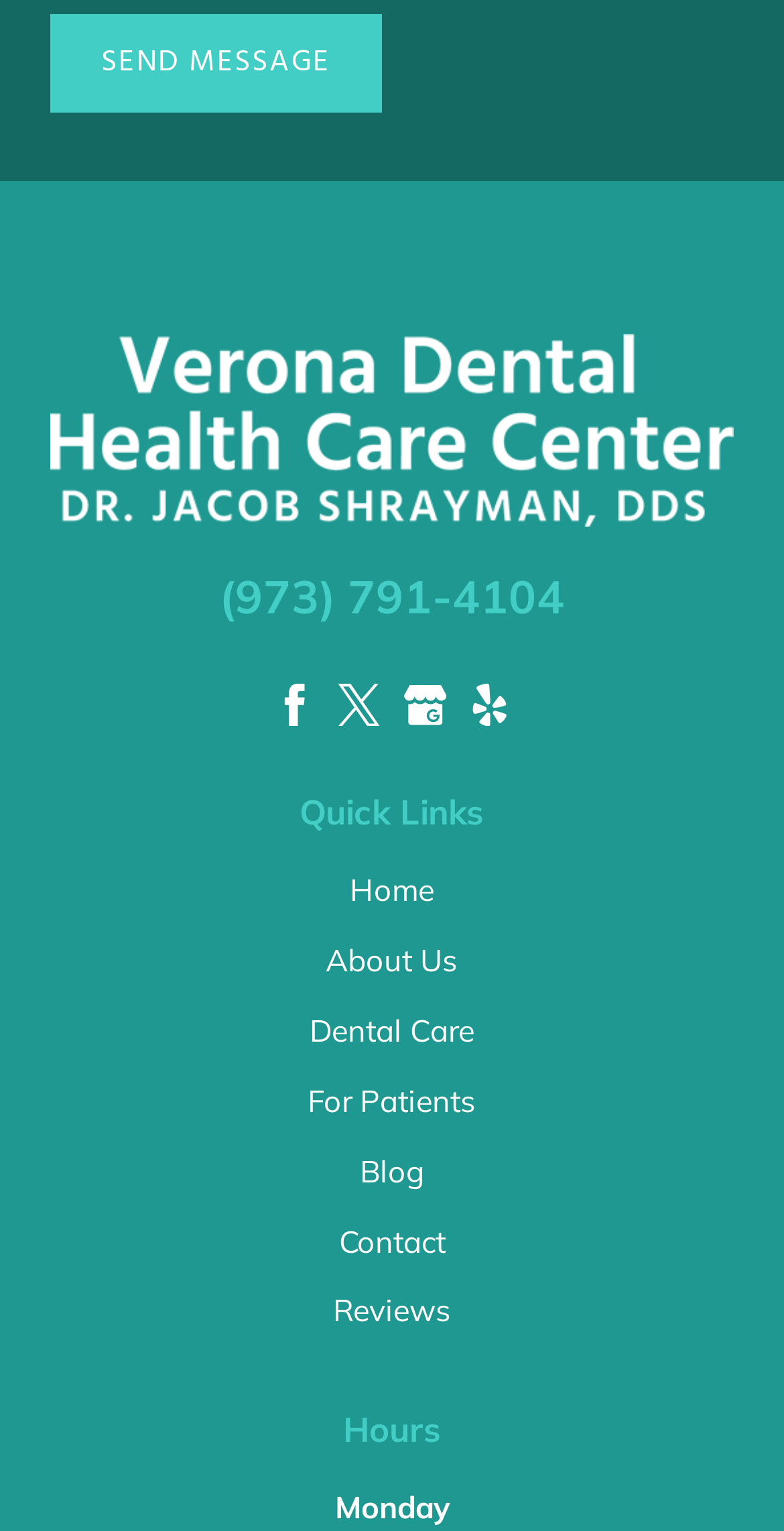What are the hours of operation?
Use the information from the screenshot to give a comprehensive response to the question.

Although there is a 'Hours' section, the specific hours of operation are not specified on this webpage. Only the day 'Monday' is mentioned, but the hours are not provided.